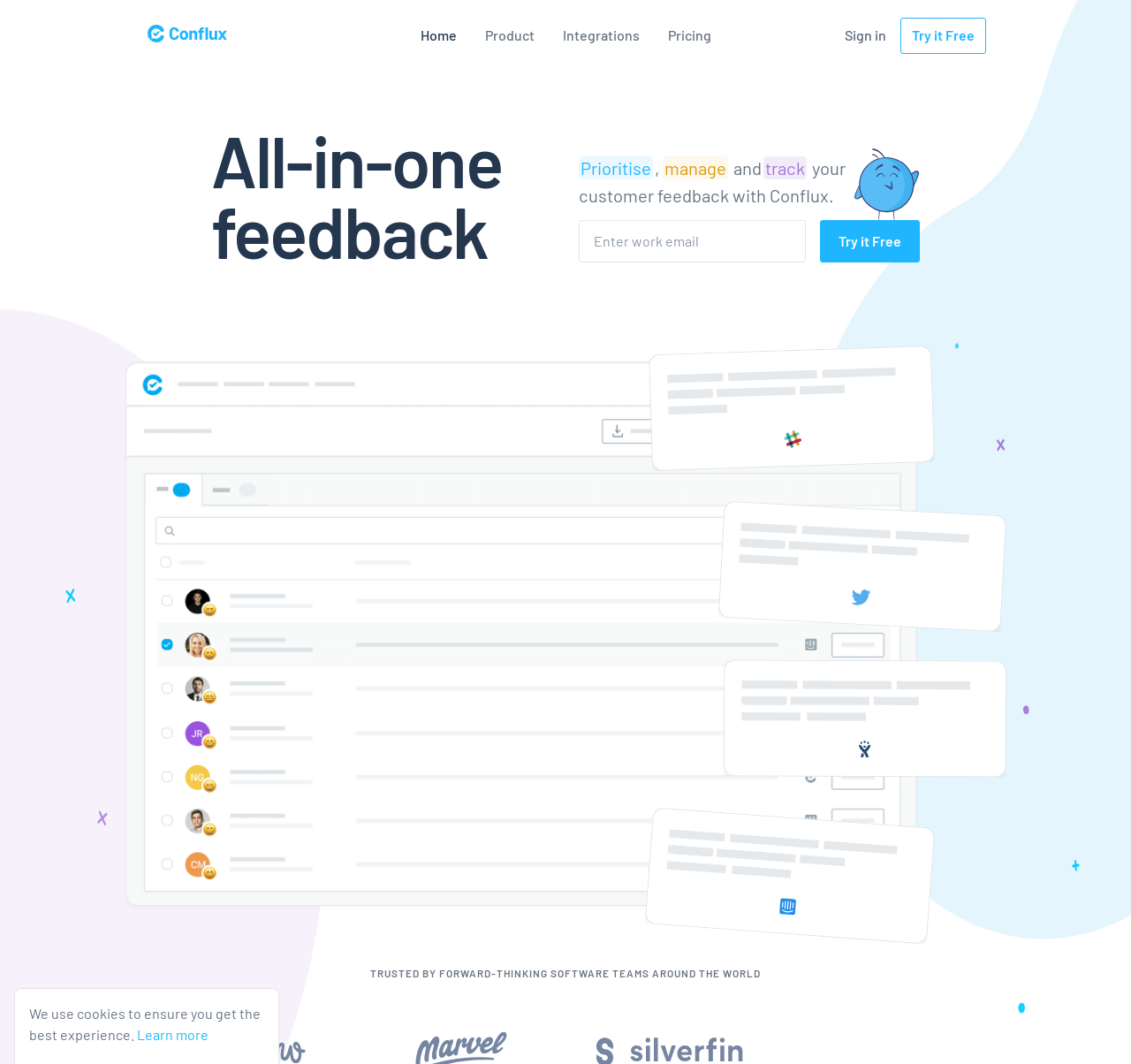Locate the bounding box coordinates of the clickable element to fulfill the following instruction: "Click on the 'Sign in' link". Provide the coordinates as four float numbers between 0 and 1 in the format [left, top, right, bottom].

[0.734, 0.018, 0.796, 0.048]